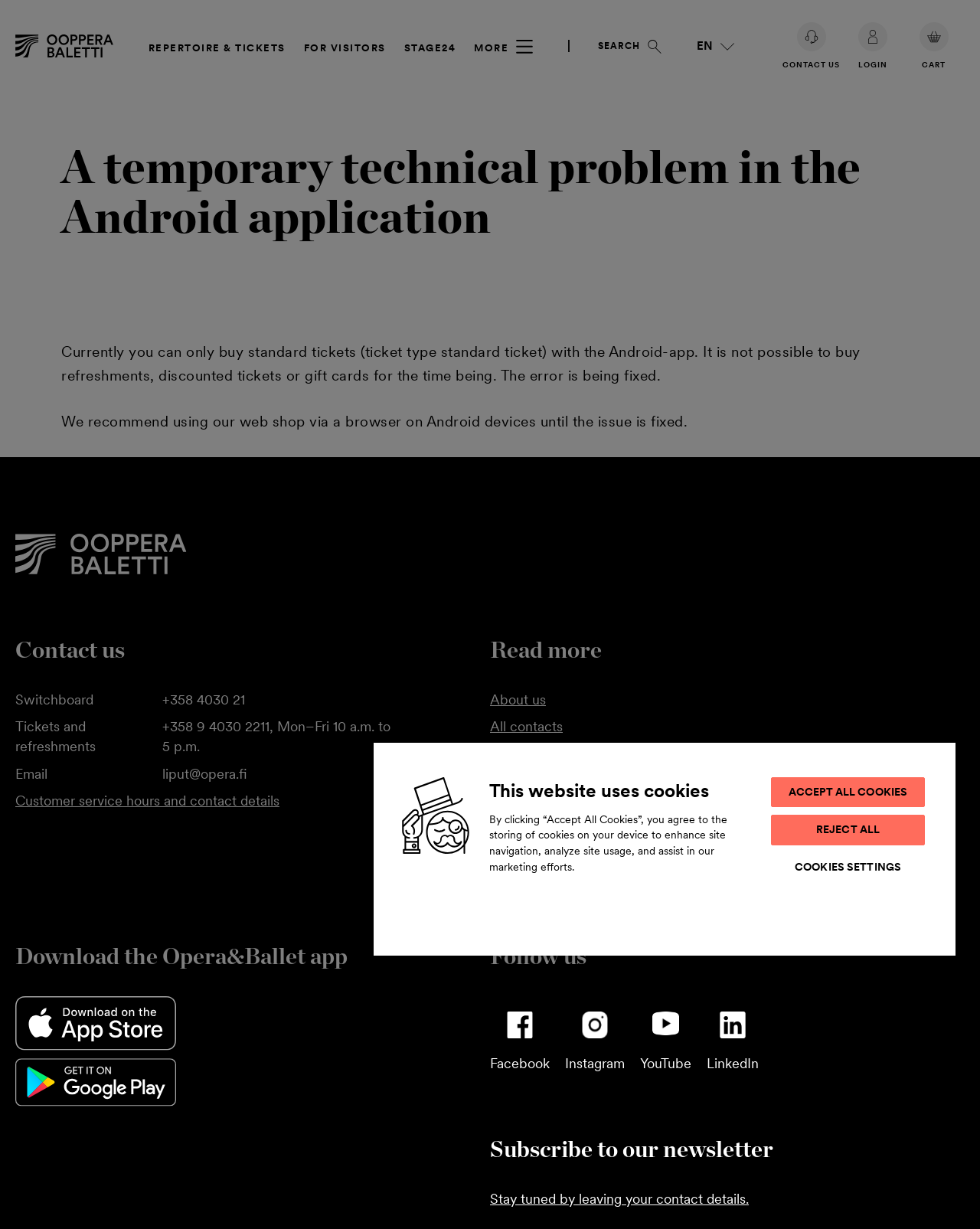Identify and provide the text content of the webpage's primary headline.

A temporary technical problem in the Android application